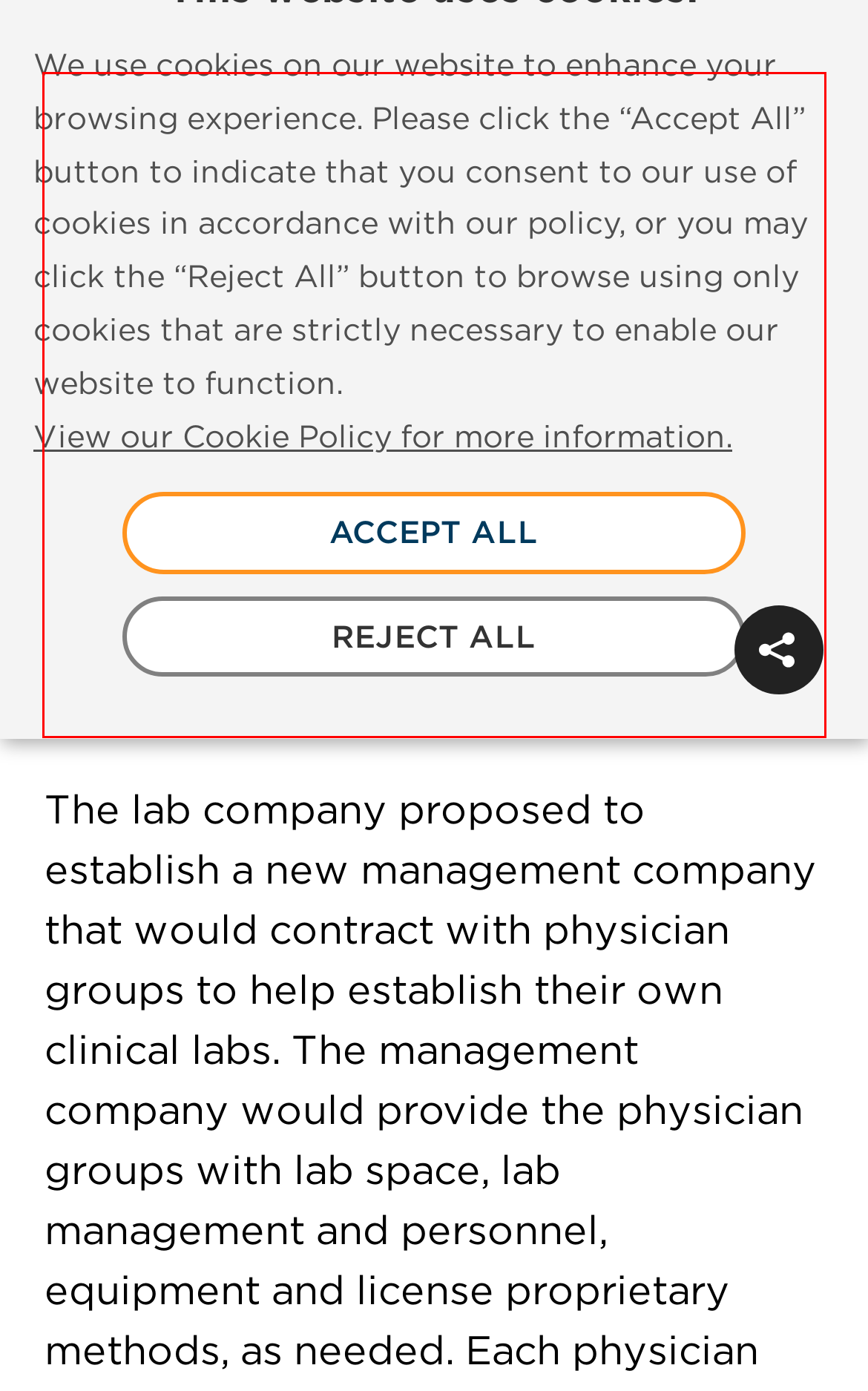You are provided with a screenshot of a webpage that includes a red bounding box. Extract and generate the text content found within the red bounding box.

Even though federal healthcare program beneficiaries were excluded, a recent Advisory Opinion by the Office of the Inspector General (OIG) of the Department of Health and Human Services (HHS) concluded that a clinical lab company’s proposed management arrangement could potentially generate prohibited remuneration under the anti-kickback statute.